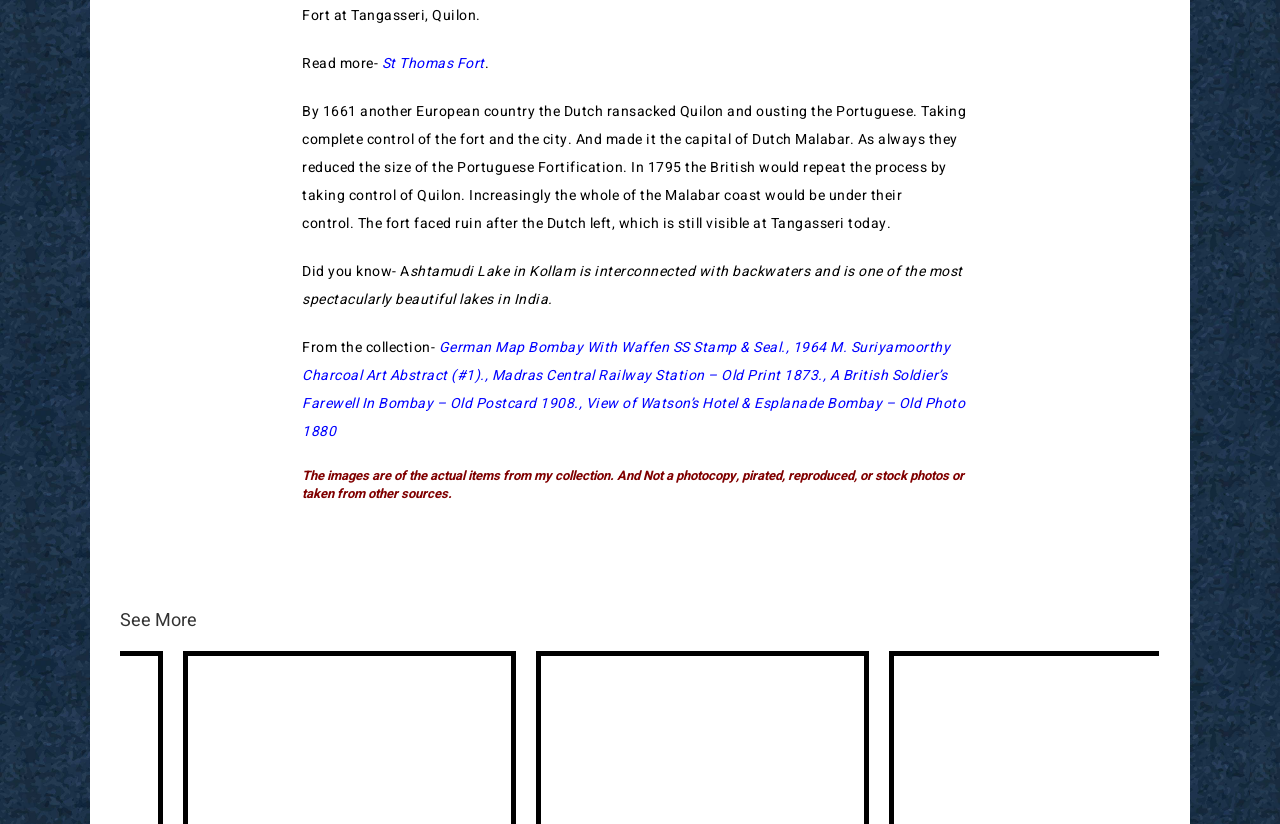What is the description of the images on the webpage? Analyze the screenshot and reply with just one word or a short phrase.

Actual items from the collection